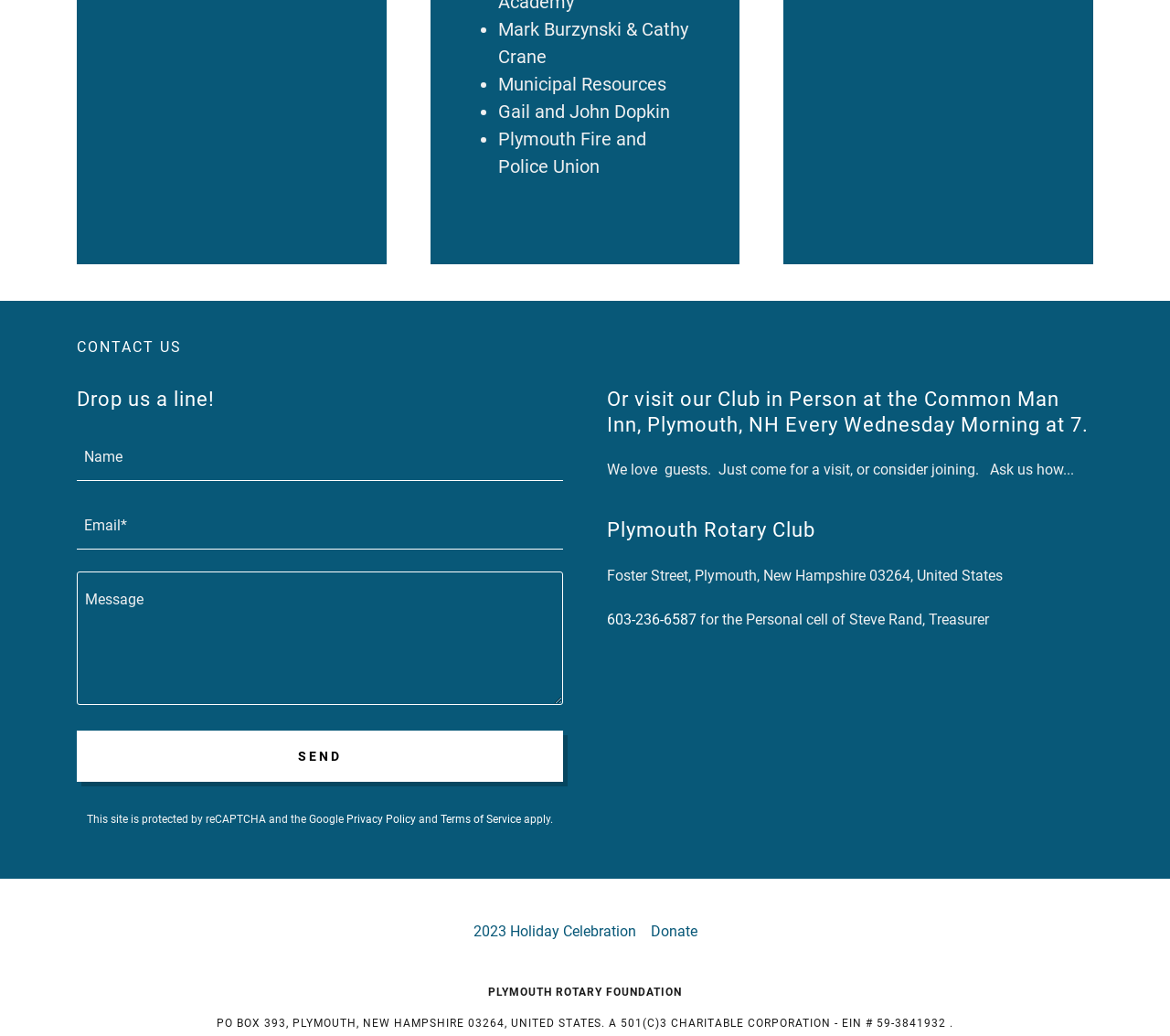Please provide a detailed answer to the question below based on the screenshot: 
What is the purpose of the 'SEND' button?

The 'SEND' button is located in the contact form section of the page, and its purpose is to send a message to the club after filling out the required fields.